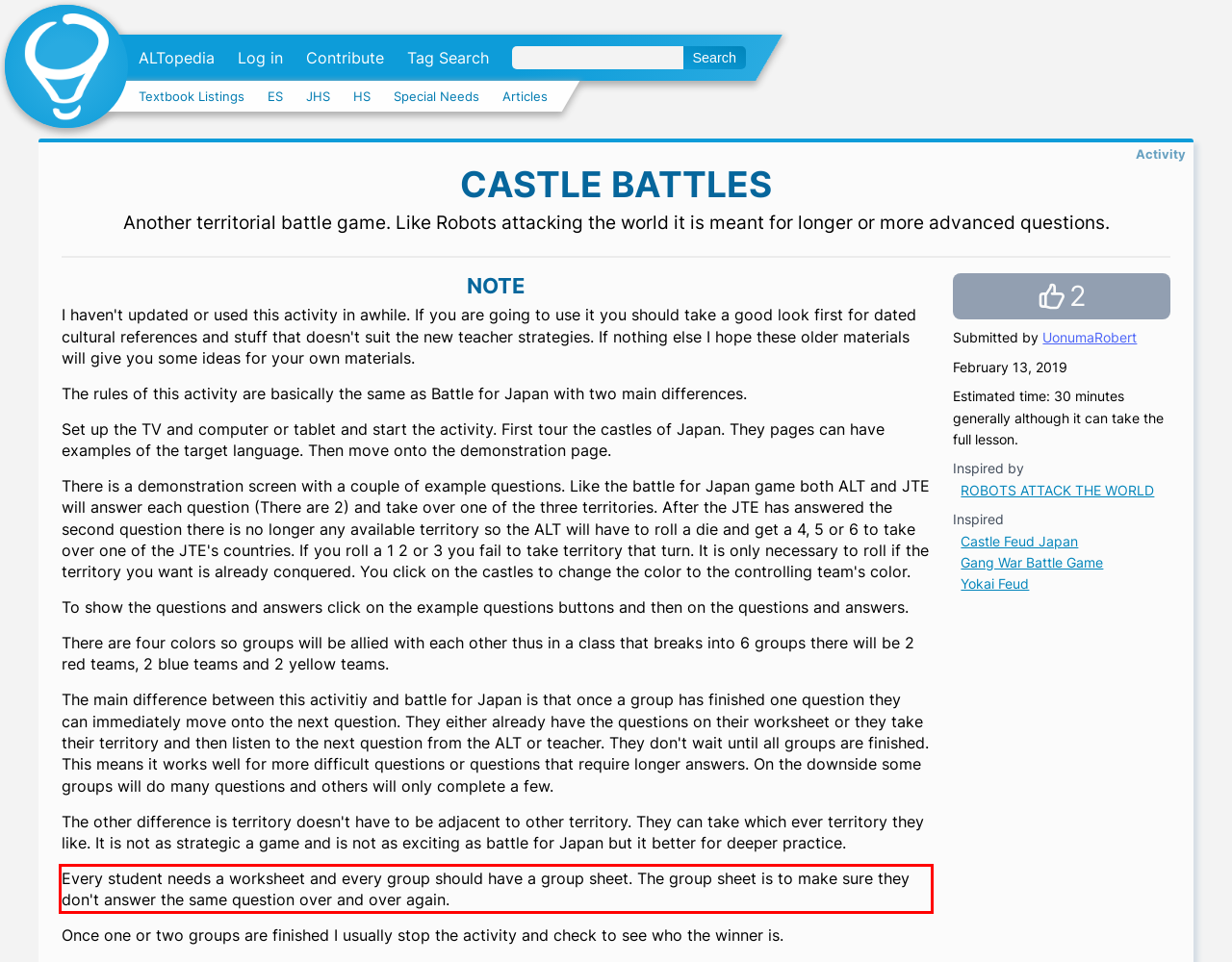Please identify the text within the red rectangular bounding box in the provided webpage screenshot.

Every student needs a worksheet and every group should have a group sheet. The group sheet is to make sure they don't answer the same question over and over again.